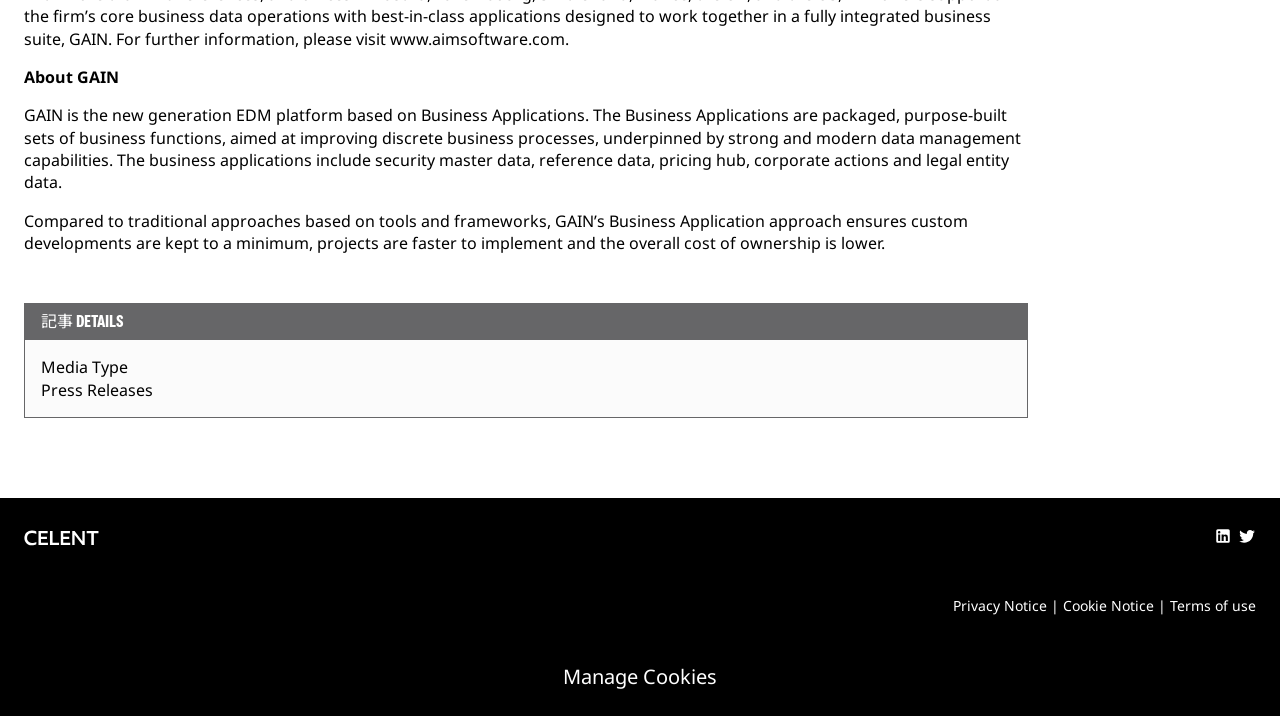Extract the bounding box of the UI element described as: "Privacy Notice".

[0.745, 0.833, 0.818, 0.859]